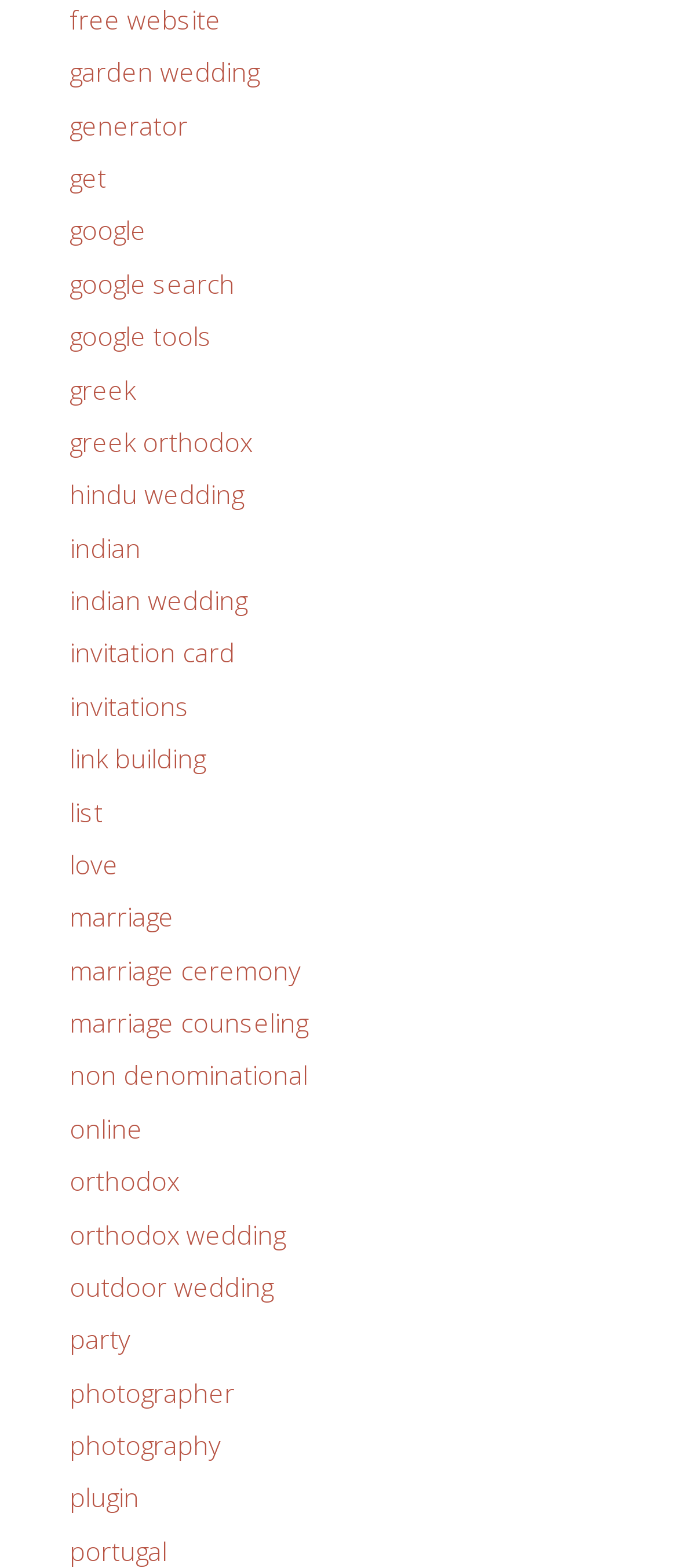Find the bounding box of the element with the following description: "Accessibility". The coordinates must be four float numbers between 0 and 1, formatted as [left, top, right, bottom].

None